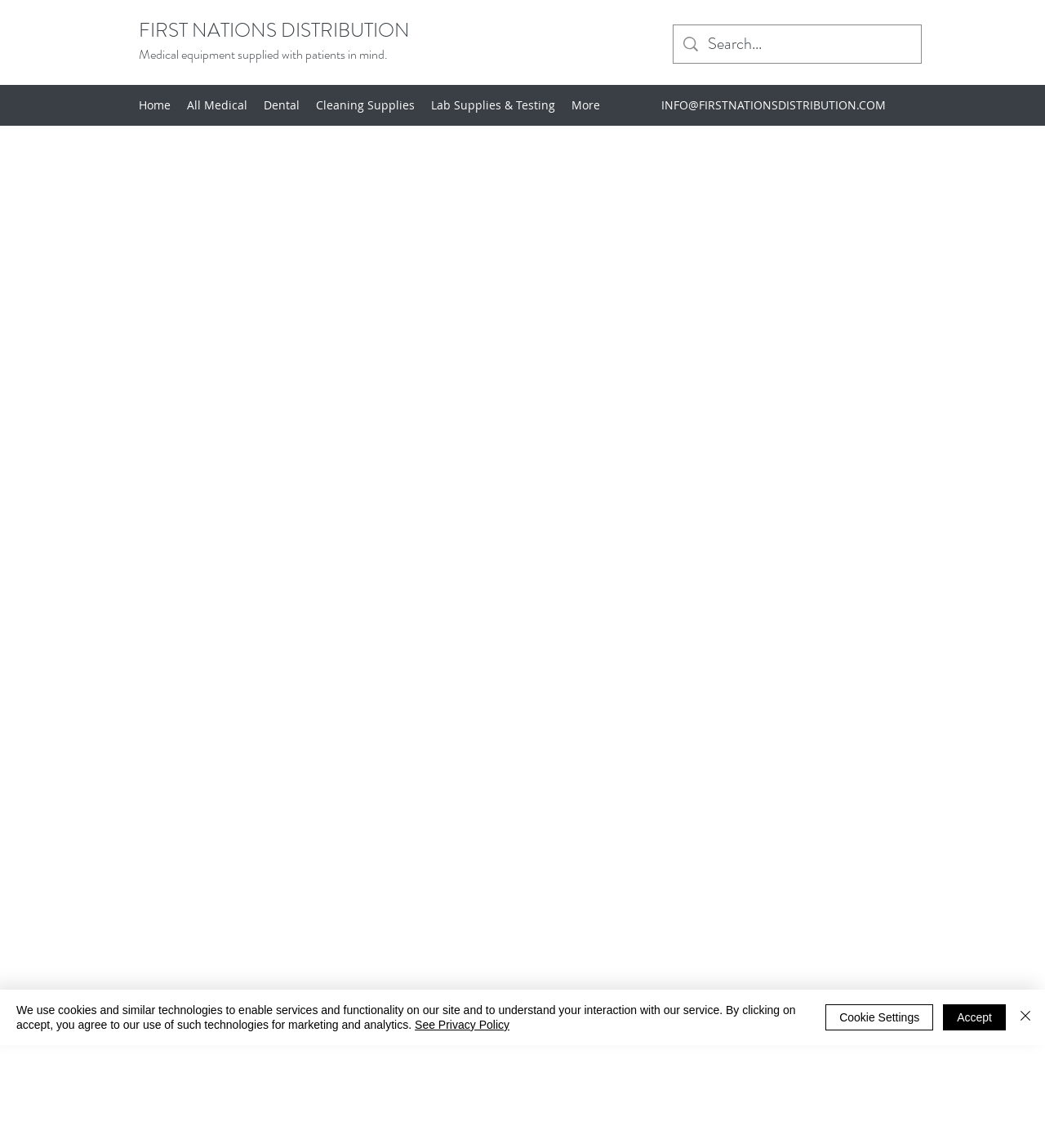Please find the bounding box coordinates of the element that needs to be clicked to perform the following instruction: "View Dental products". The bounding box coordinates should be four float numbers between 0 and 1, represented as [left, top, right, bottom].

[0.245, 0.081, 0.295, 0.102]